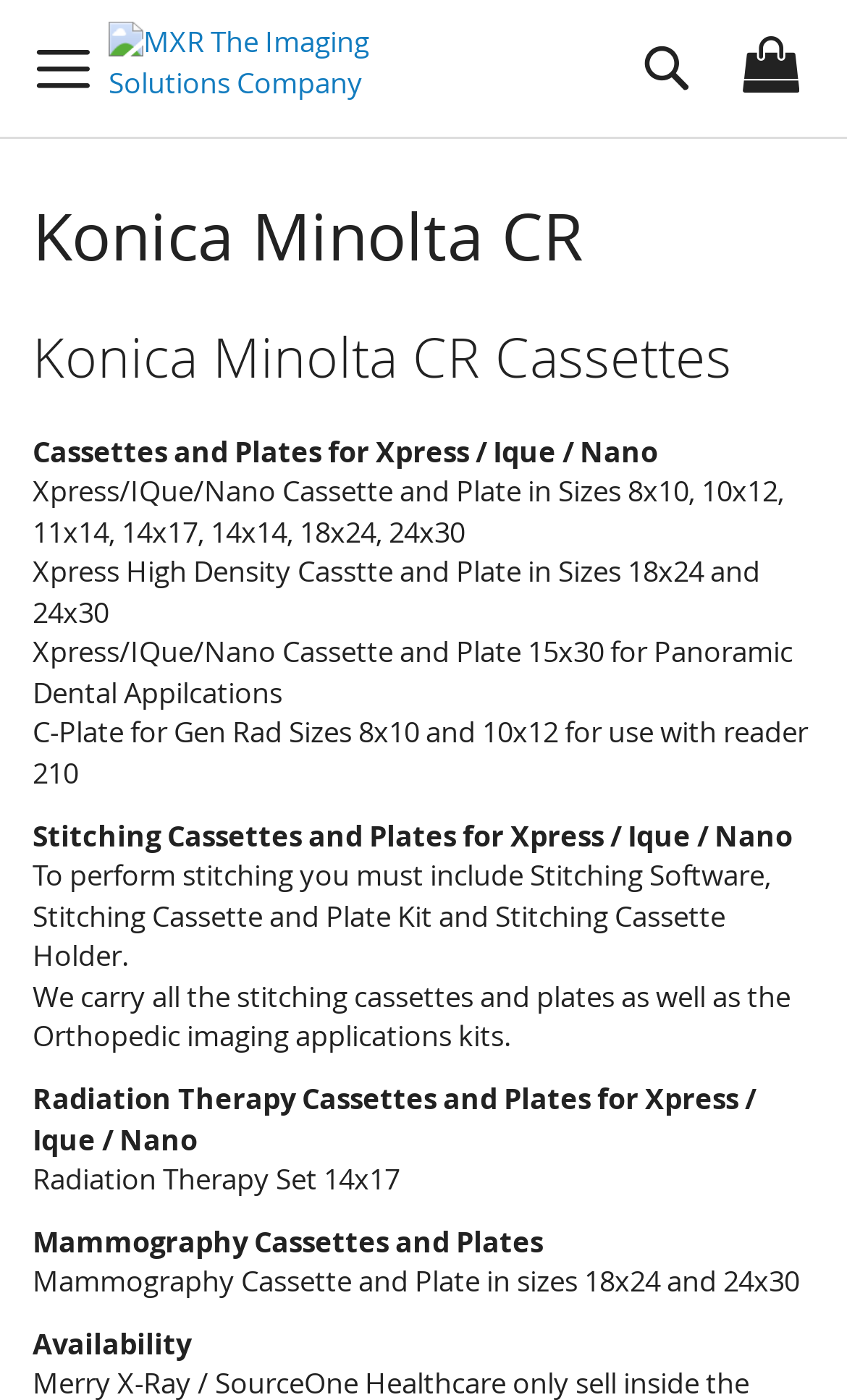Provide a one-word or short-phrase answer to the question:
What is the purpose of the stitching cassettes and plates?

For panoramic dental applications